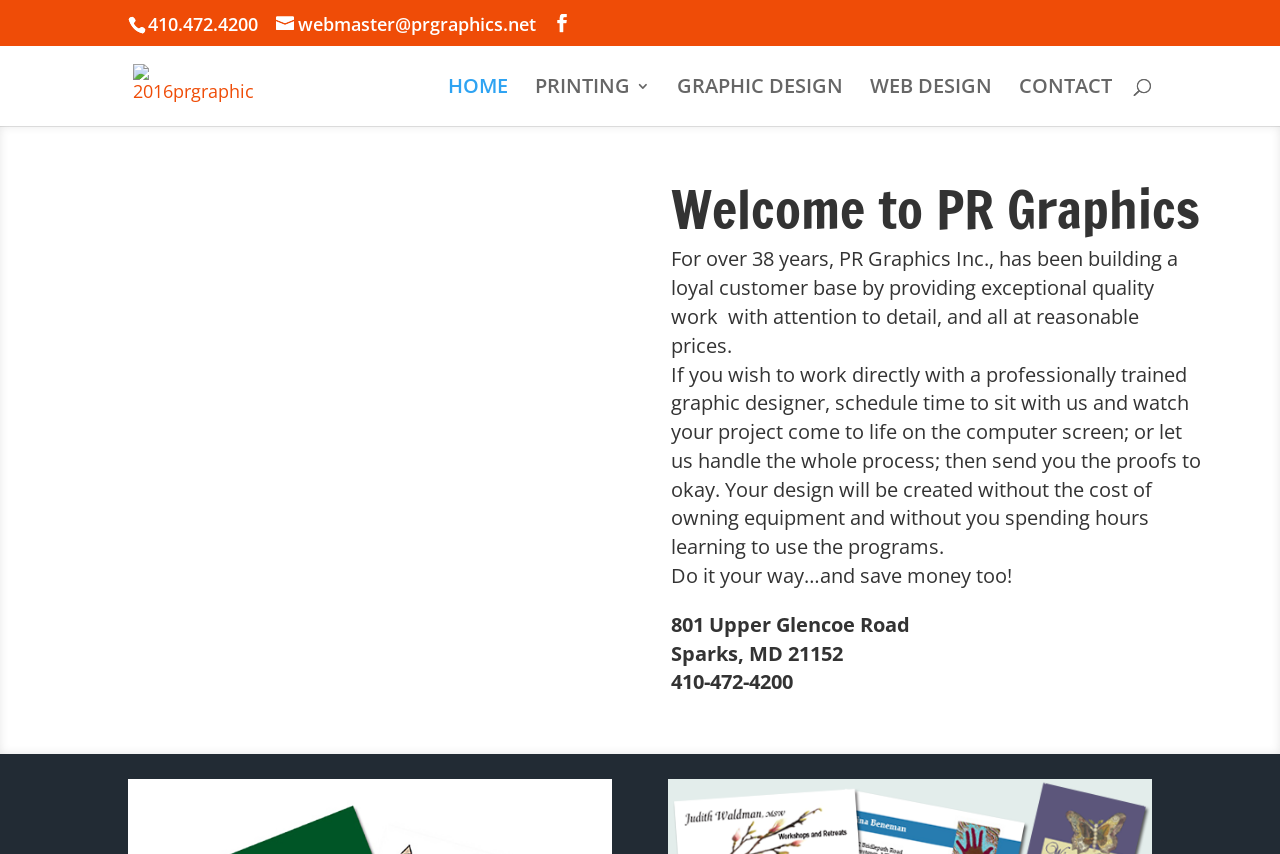Can users search for something on the webpage?
Based on the visual content, answer with a single word or a brief phrase.

Yes